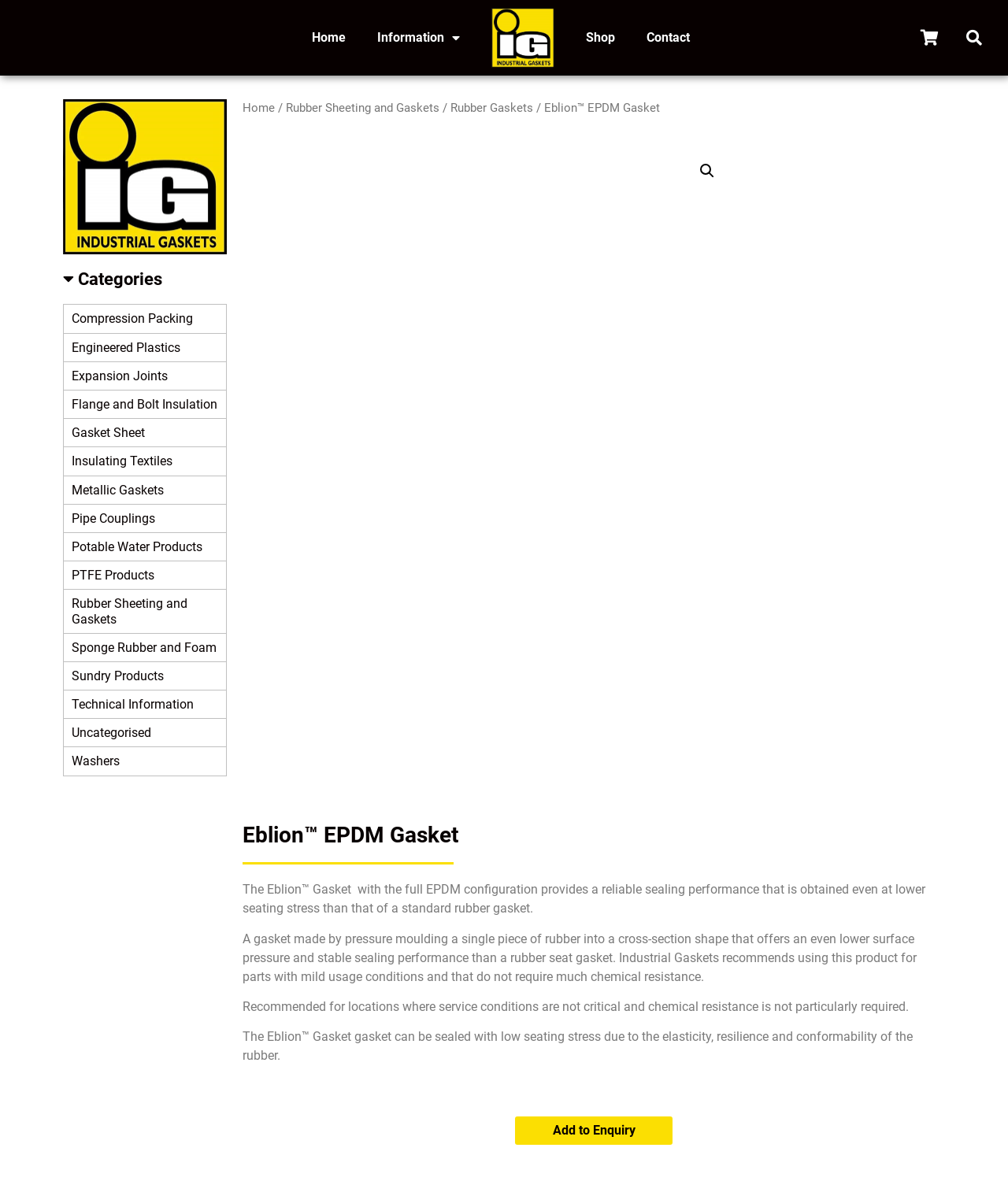Extract the bounding box coordinates for the HTML element that matches this description: "Pixels With Purpose". The coordinates should be four float numbers between 0 and 1, i.e., [left, top, right, bottom].

None